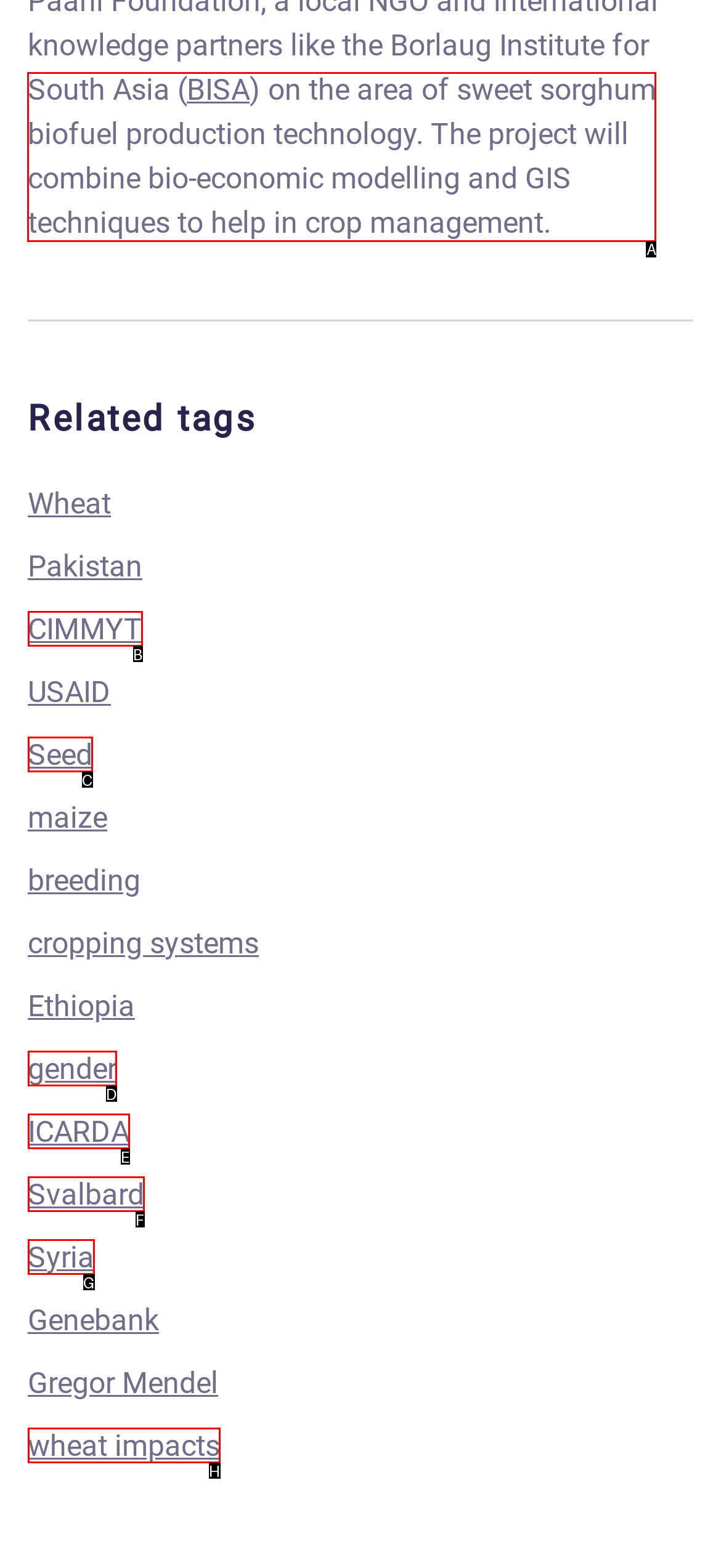Select the letter of the UI element you need to click to complete this task: Add to cart.

None